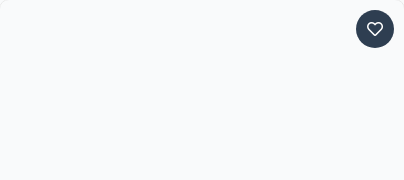Offer a detailed caption for the image presented.

This image represents a feature from the "Blend" tool, showcasing a minimalistic and user-friendly interface. The visual design emphasizes simplicity, likely intended to enhance user interaction. A dark circular icon with a white heart outline is prominently displayed in the top right corner, suggesting a favorite or save option, which may allow users to bookmark or access their preferred blends easily. The clean background contributes to a smooth, unobtrusive user experience, aligning well with the tool's focus on creative expression through AI-driven design enhancements.